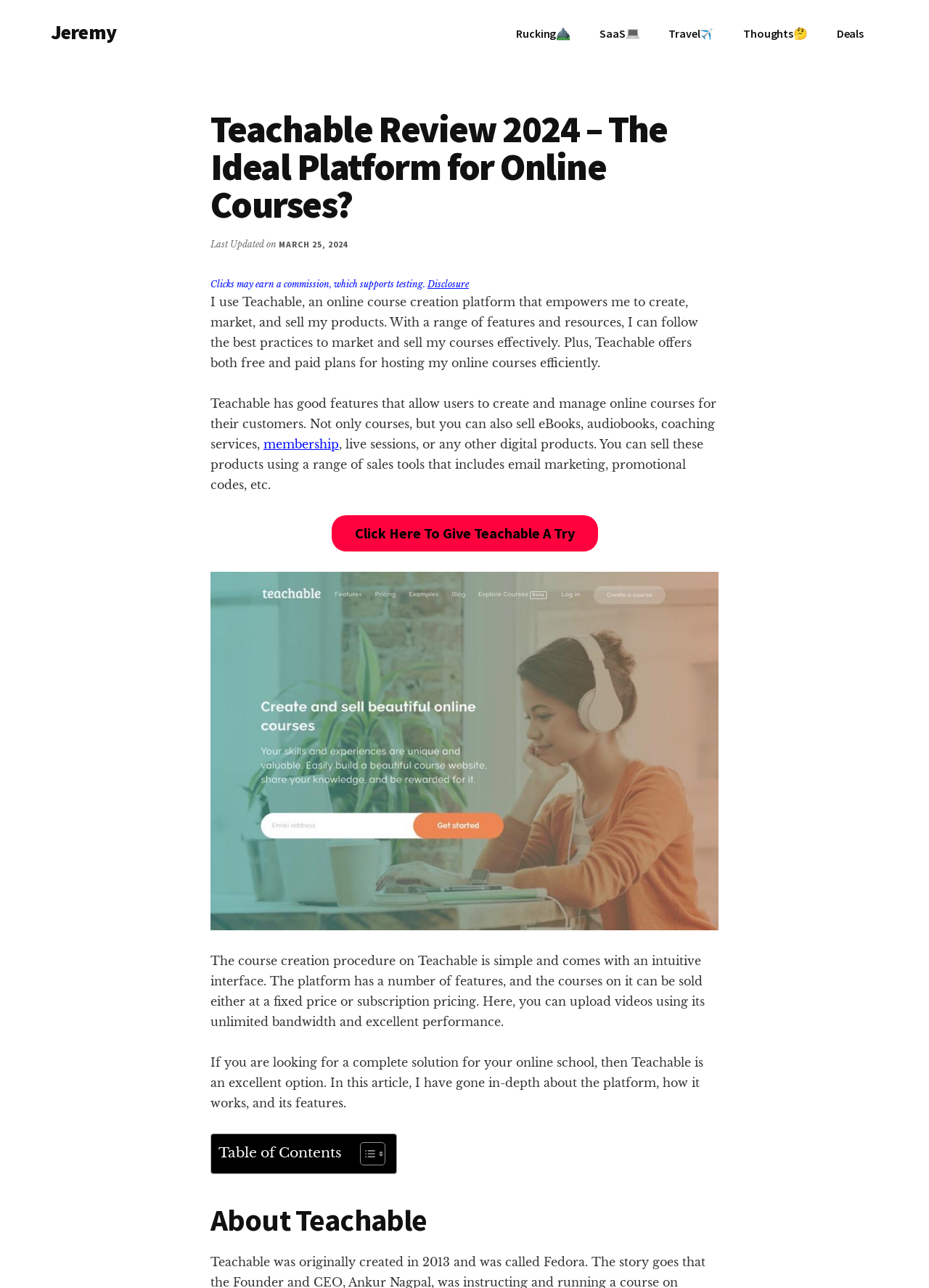From the details in the image, provide a thorough response to the question: What type of products can be sold on Teachable?

The answer can be found by reading the text content of the webpage, specifically the sentence 'You can sell these products using a range of sales tools that includes email marketing, promotional codes, etc.' which lists the types of products that can be sold on Teachable.